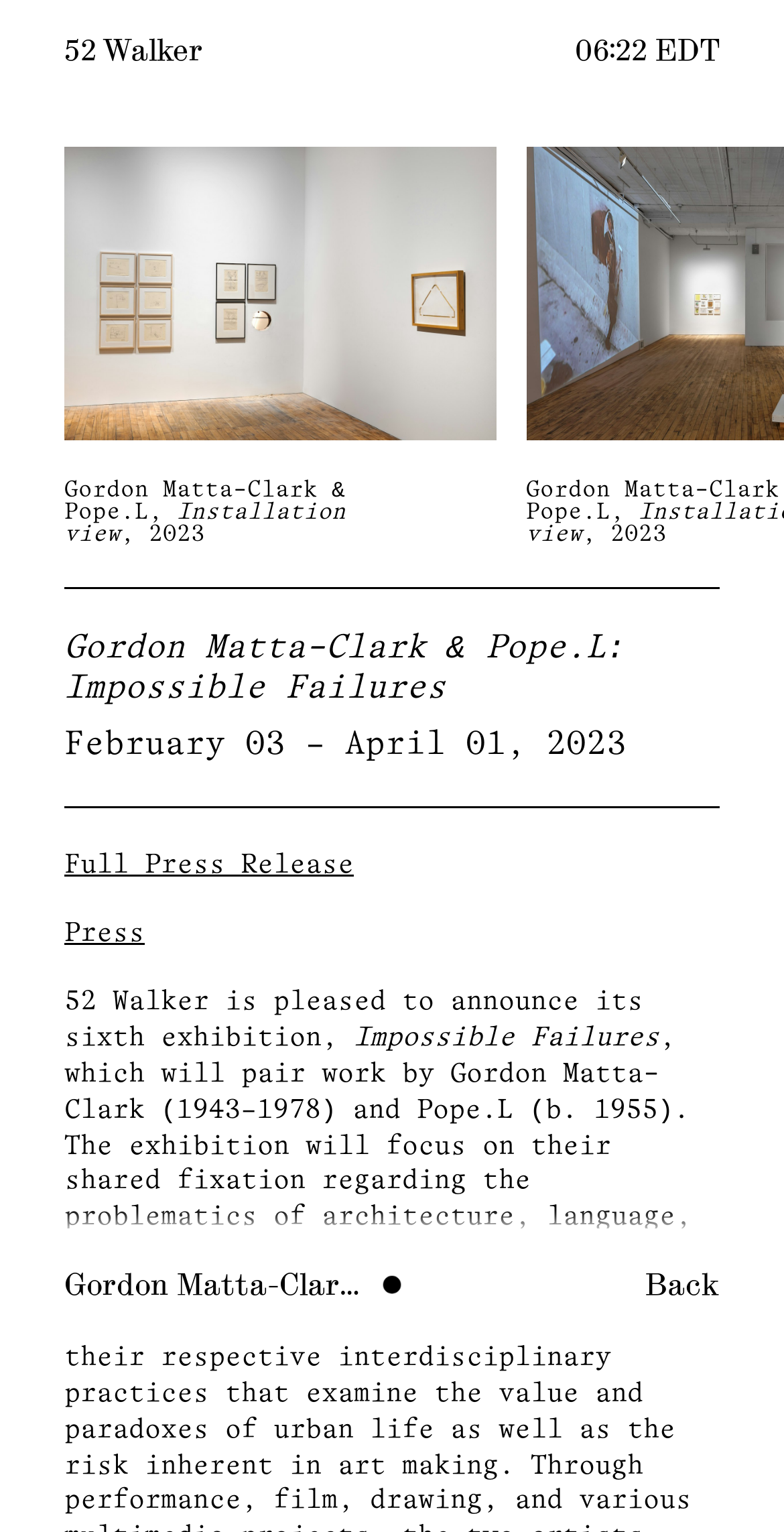Provide a thorough description of this webpage.

The webpage appears to be an announcement for an art exhibition titled "Impossible Failures" featuring the work of Gordon Matta-Clark and Pope.L. At the top left of the page, there is a link to "52 Walker", which is likely the organization hosting the exhibition. Next to it, there is a timestamp "06:22 EDT".

Below the timestamp, there is a large figure that takes up most of the width of the page, containing an image with a figcaption that provides details about the installation view of the exhibition. The figcaption consists of three lines of text: "Gordon Matta-Clark & Pope.L,", "Installation view", and ", 2023".

Underneath the figure, there is a heading that repeats the title of the exhibition, "Gordon Matta-Clark & Pope.L: Impossible Failures". This is followed by a line of text indicating the duration of the exhibition, "February 03 – April 01, 2023".

There are three links below the duration: "Full Press Release", "Press", and "52 Walker" (again). The main text of the announcement is divided into three paragraphs. The first paragraph announces the exhibition and its focus on the shared themes of the two artists. The second paragraph is not present, and the third paragraph provides more details about the exhibition.

At the bottom of the page, there is a content information section that contains a repetition of the exhibition title, a link to go "Back", and a button to "Switch to dark mode".